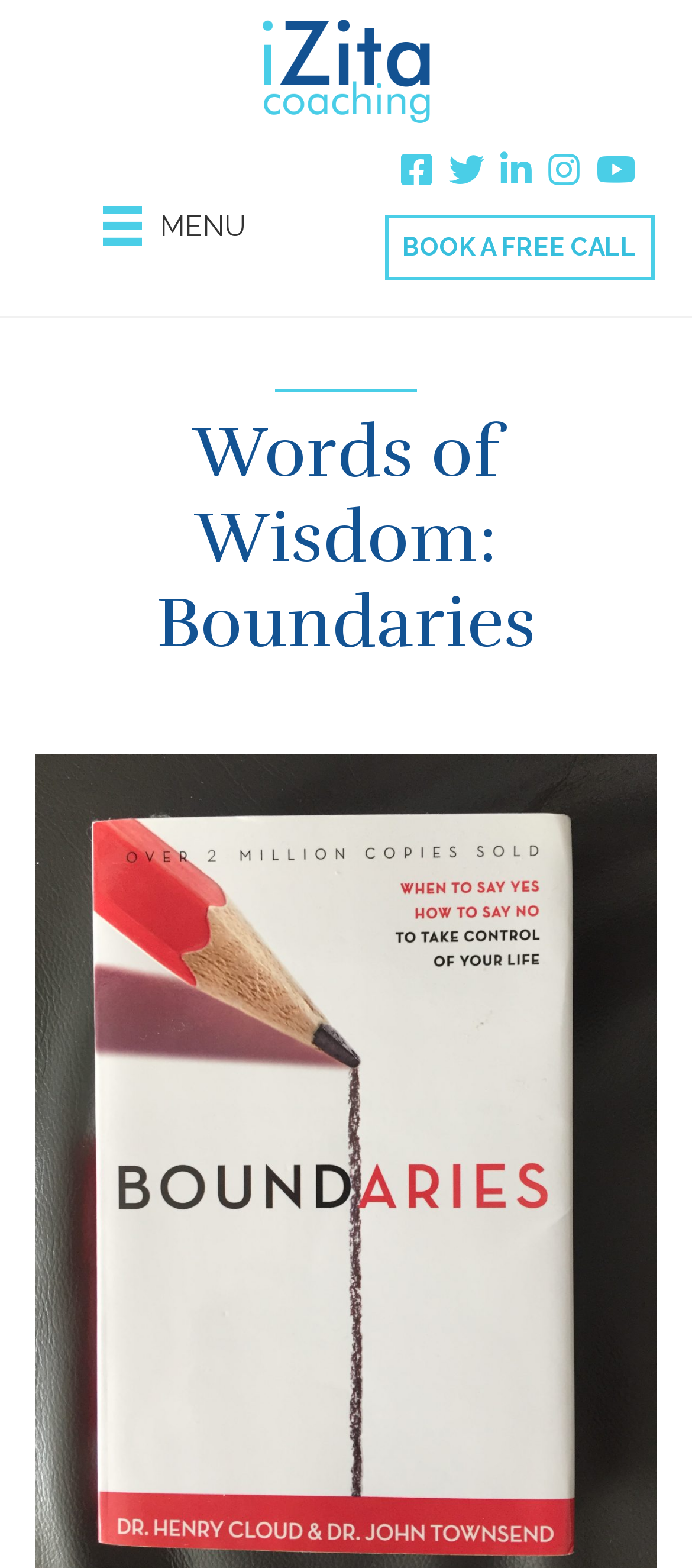Give a detailed account of the webpage, highlighting key information.

The webpage appears to be a blog or article page focused on the topic of "Boundaries" by Dr. Henry Cloud and Dr. John Townsend. At the top left corner, there is a logo image of "iZita Coaching" accompanied by a link with the same name. 

To the right of the logo, a "Menu" button is situated, which contains a small icon and the text "MENU". 

On the right side of the page, a prominent call-to-action link "BOOK A FREE CALL" is displayed. 

Below the menu button, a heading "Words of Wisdom: Boundaries" is prominently displayed, taking up a significant portion of the page.